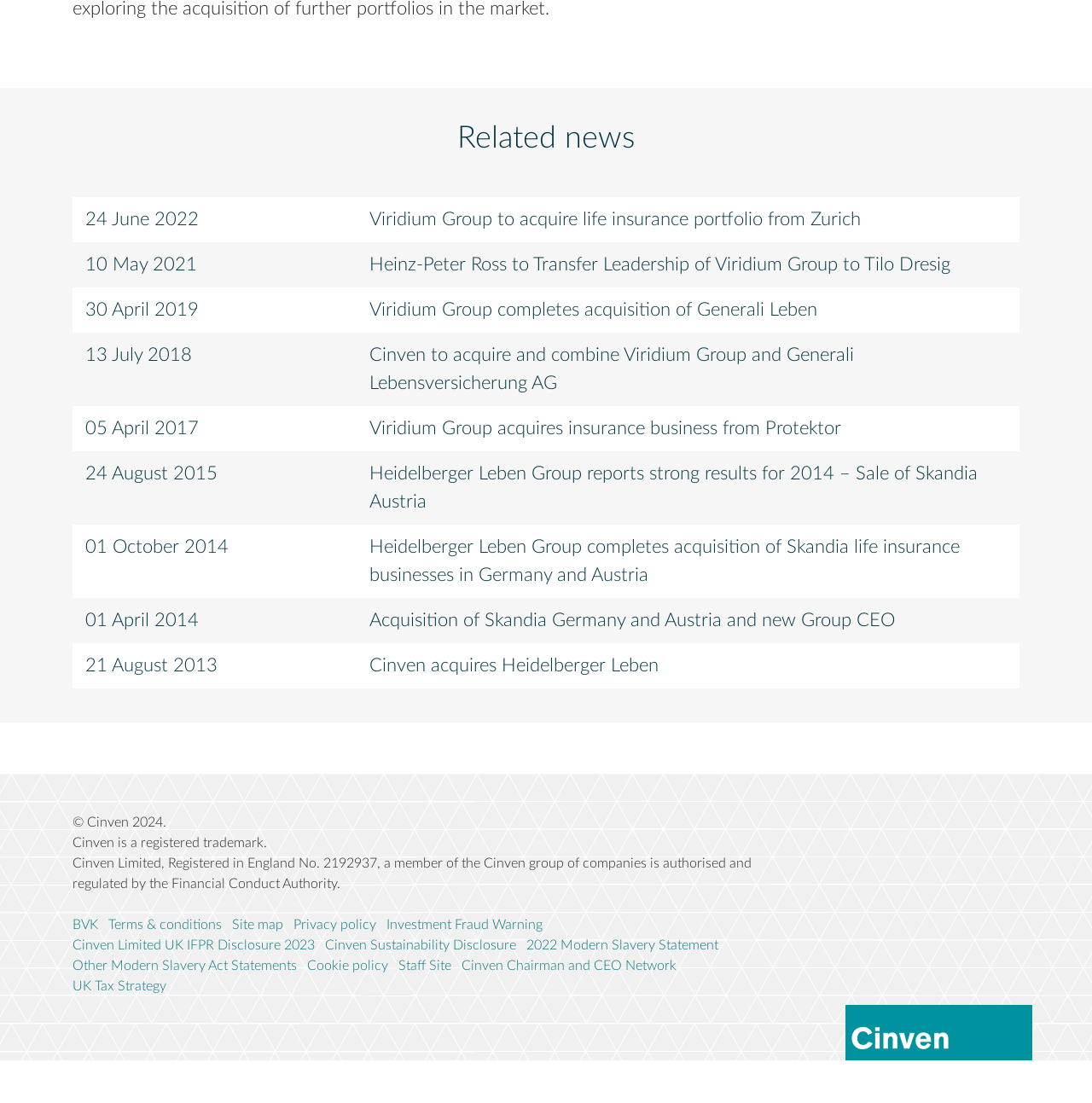Given the content of the image, can you provide a detailed answer to the question?
How many links are there in the footer?

There are 12 links in the footer of the webpage, which include links to terms and conditions, site map, privacy policy, and other related pages.